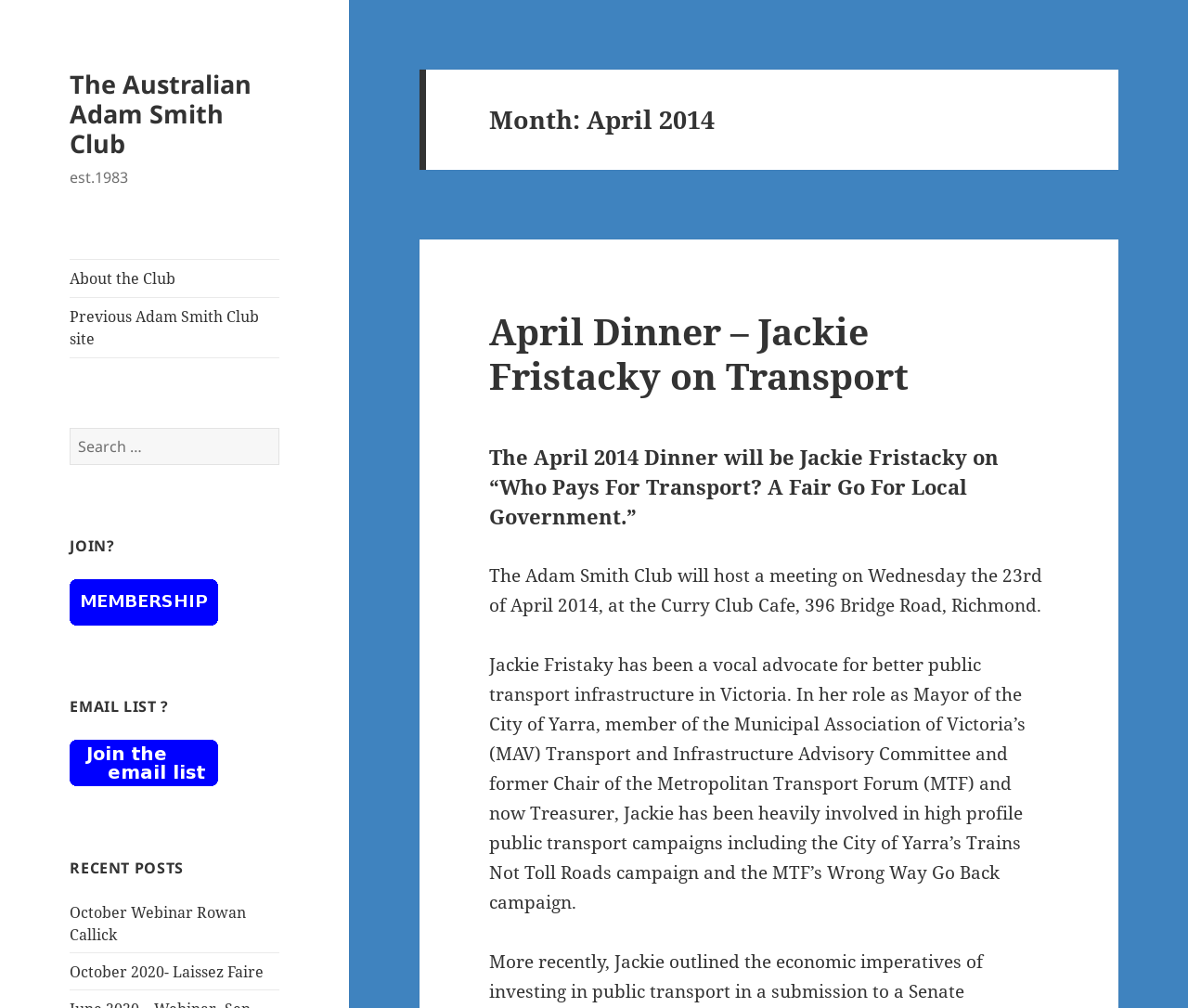Kindly provide the bounding box coordinates of the section you need to click on to fulfill the given instruction: "Check the recent posts".

[0.059, 0.85, 0.235, 0.872]